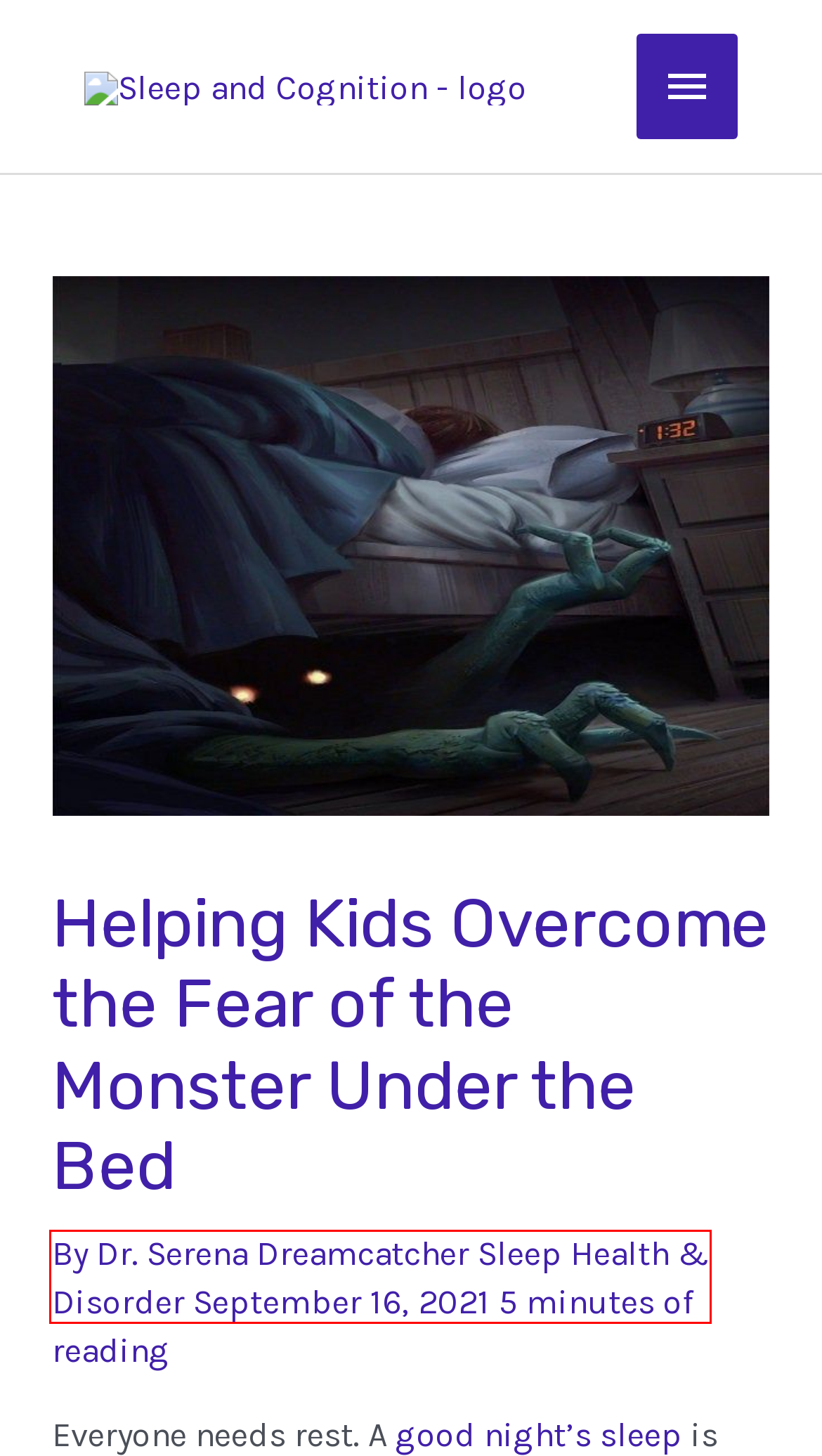Review the webpage screenshot provided, noting the red bounding box around a UI element. Choose the description that best matches the new webpage after clicking the element within the bounding box. The following are the options:
A. Innovative Tactics that Help Boost Your Healthcare Business - Sleep and Cognition
B. Home Archives - Sleep and Cognition
C. The Connection Between Sleep and Oral Health - Sleep and Cognition
D. Best Tips for Achieving Inner Peace at Home
E. Awaken Your Best Self: Sleep & Cognition Blog
F. Food & Diet Tips Archives - Sleep and Cognition
G. Sleep Health & Disorder Archives - Sleep and Cognition
H. Future in Cognitive Science Archives - Sleep and Cognition

G